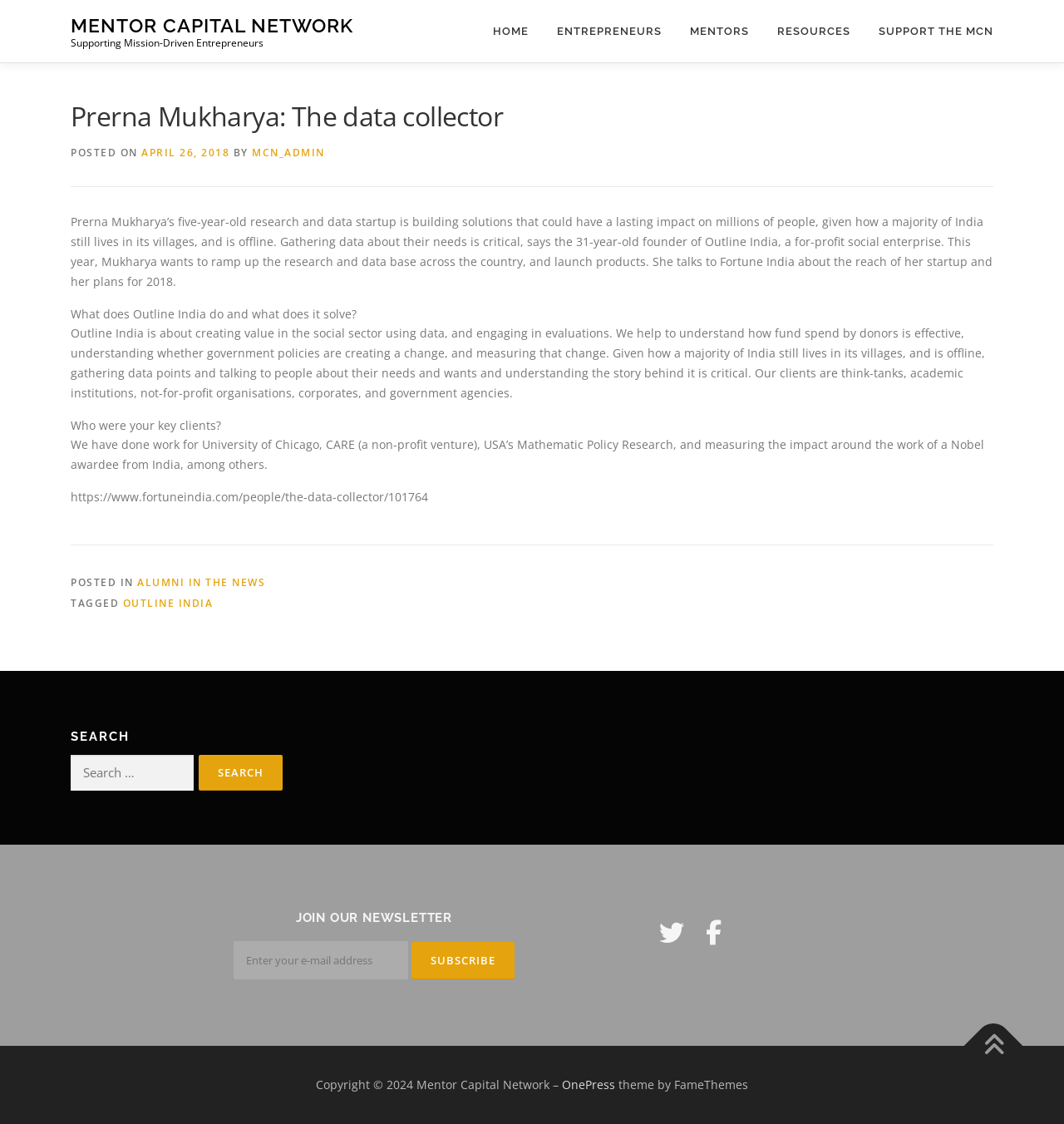What is the founder of Outline India's goal for 2018?
Carefully analyze the image and provide a detailed answer to the question.

According to the webpage, Prerna Mukharya, the founder of Outline India, wants to ramp up the research and data base across the country, and launch products in 2018.